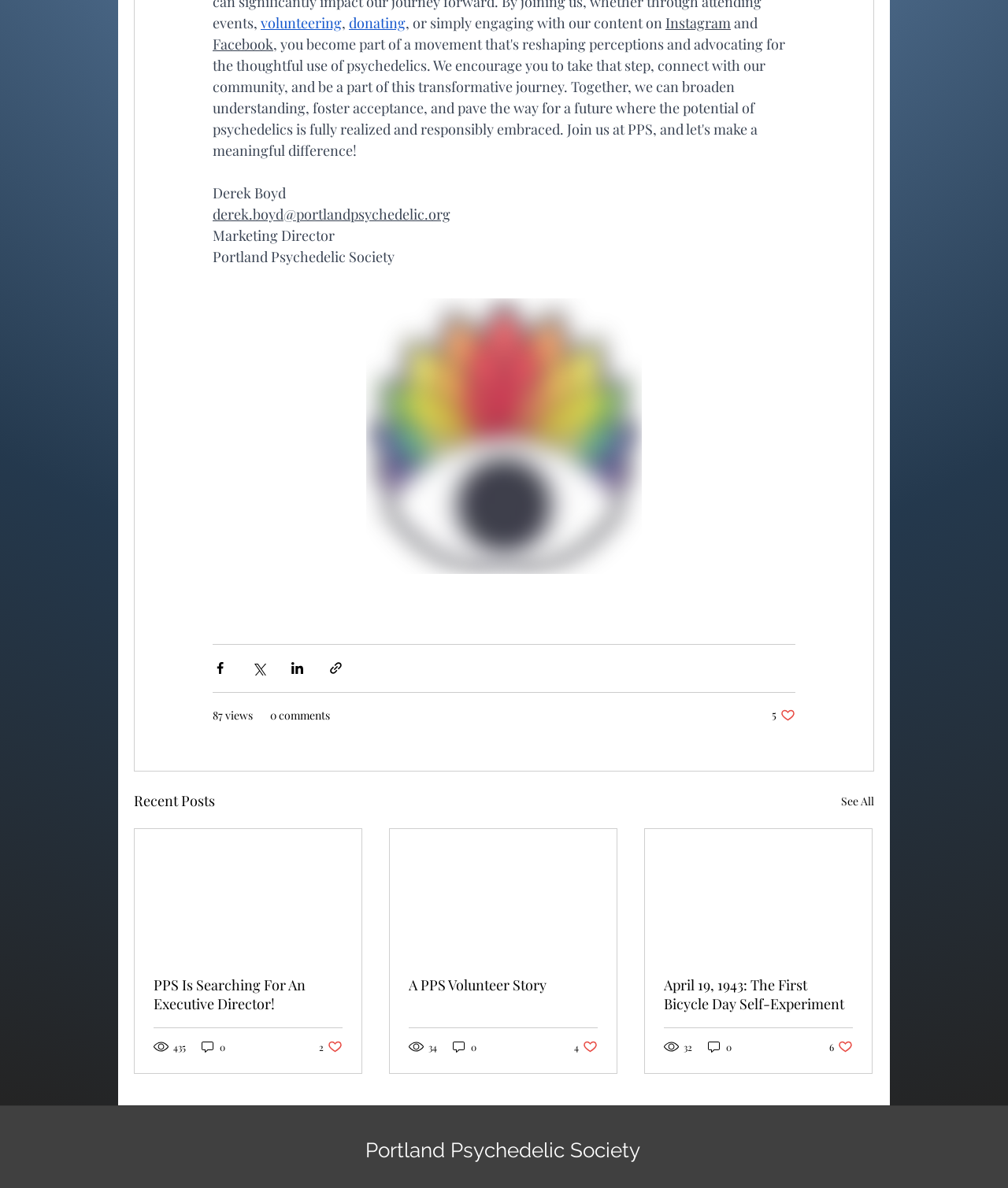Find the bounding box coordinates of the element you need to click on to perform this action: 'View the recent post 'PPS Is Searching For An Executive Director!' '. The coordinates should be represented by four float values between 0 and 1, in the format [left, top, right, bottom].

[0.152, 0.821, 0.34, 0.853]